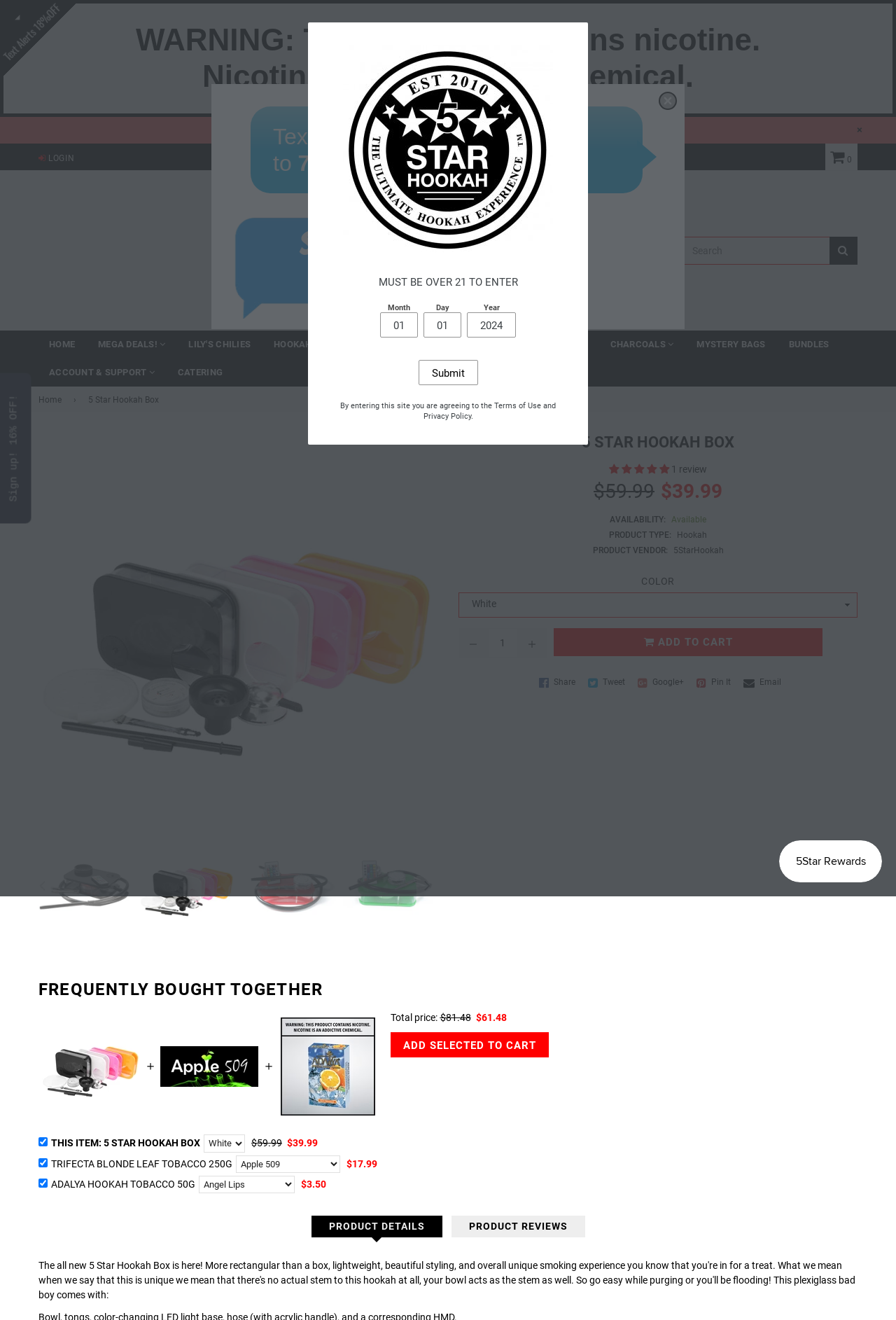With reference to the image, please provide a detailed answer to the following question: What is the minimum age to enter this site?

The answer can be found in the static text 'MUST BE OVER 21 TO ENTER' at the top of the webpage, indicating that users must be at least 21 years old to access the site.